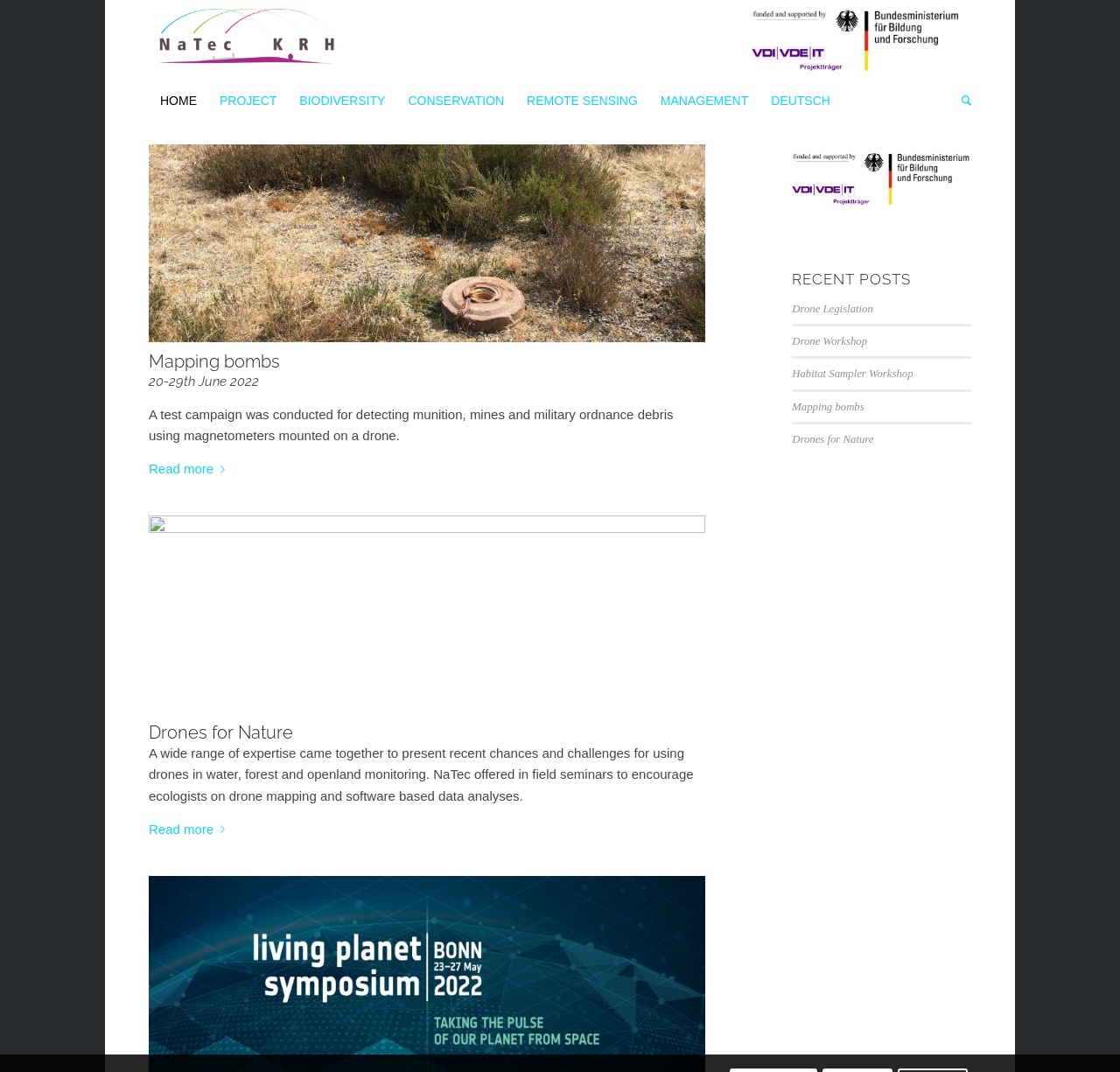Using the given description, provide the bounding box coordinates formatted as (top-left x, top-left y, bottom-right x, bottom-right y), with all values being floating point numbers between 0 and 1. Description: Mapping bombs

[0.133, 0.328, 0.25, 0.347]